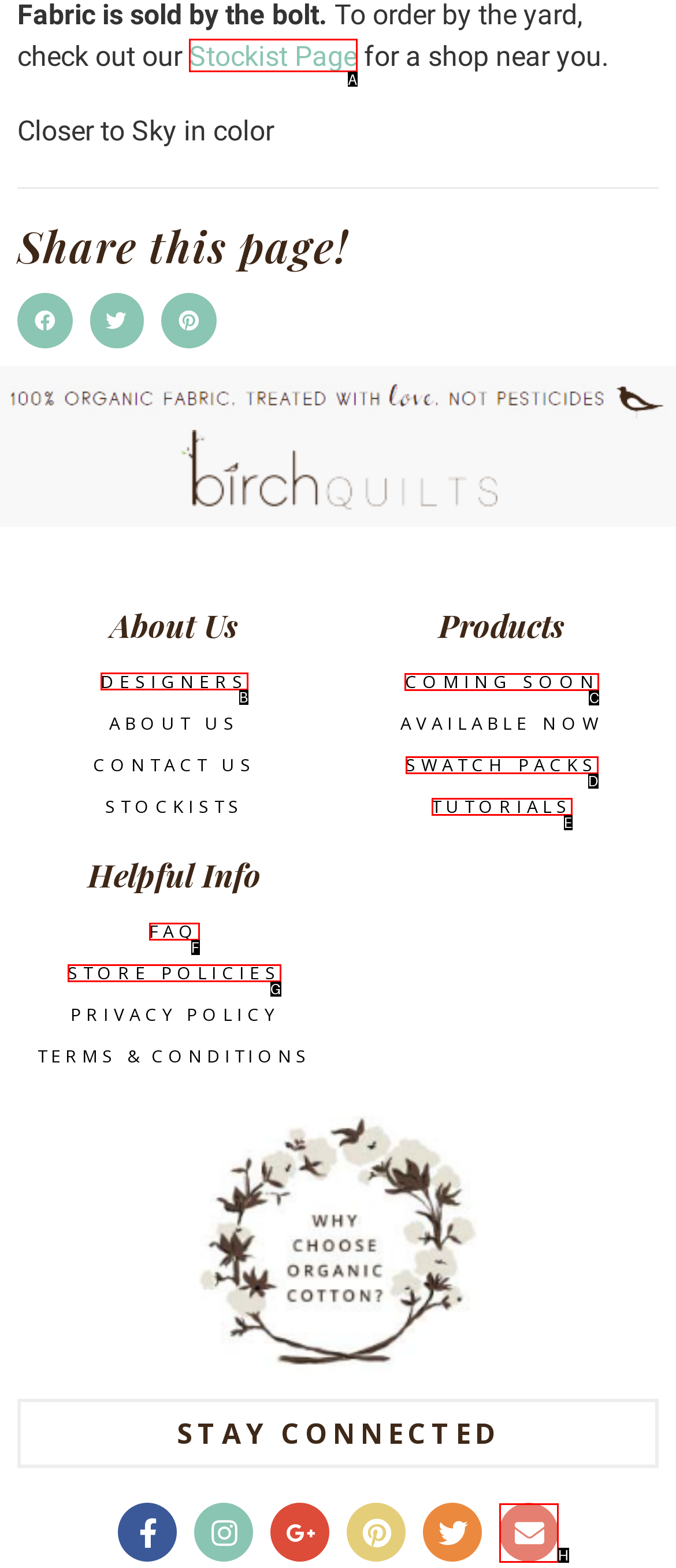Please indicate which HTML element to click in order to fulfill the following task: Explore Children's Series Respond with the letter of the chosen option.

None